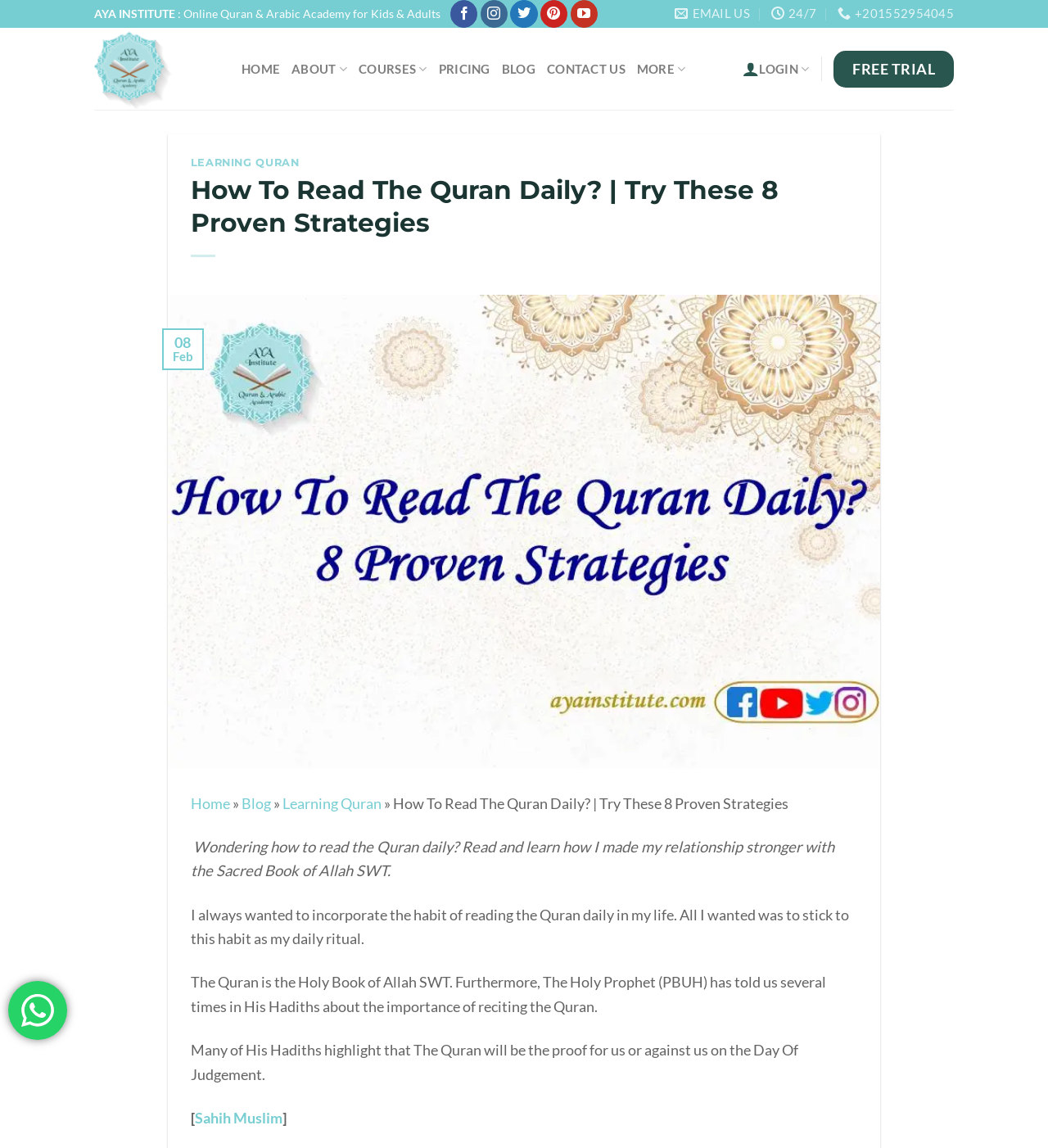Reply to the question with a brief word or phrase: What is the Holy Book of Allah SWT?

The Quran